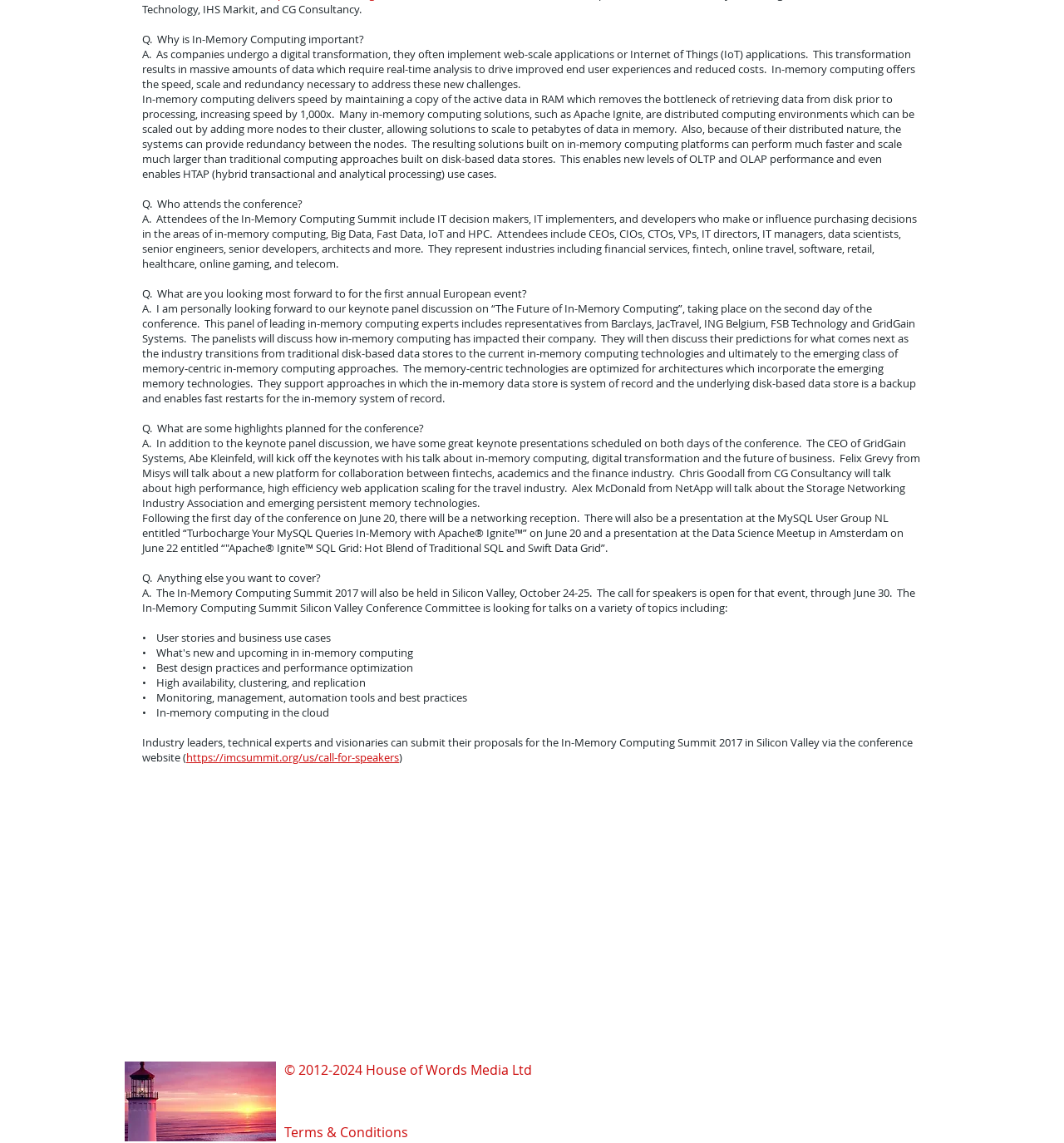Provide the bounding box coordinates of the HTML element this sentence describes: "Terms & Conditions". The bounding box coordinates consist of four float numbers between 0 and 1, i.e., [left, top, right, bottom].

[0.267, 0.983, 0.384, 0.999]